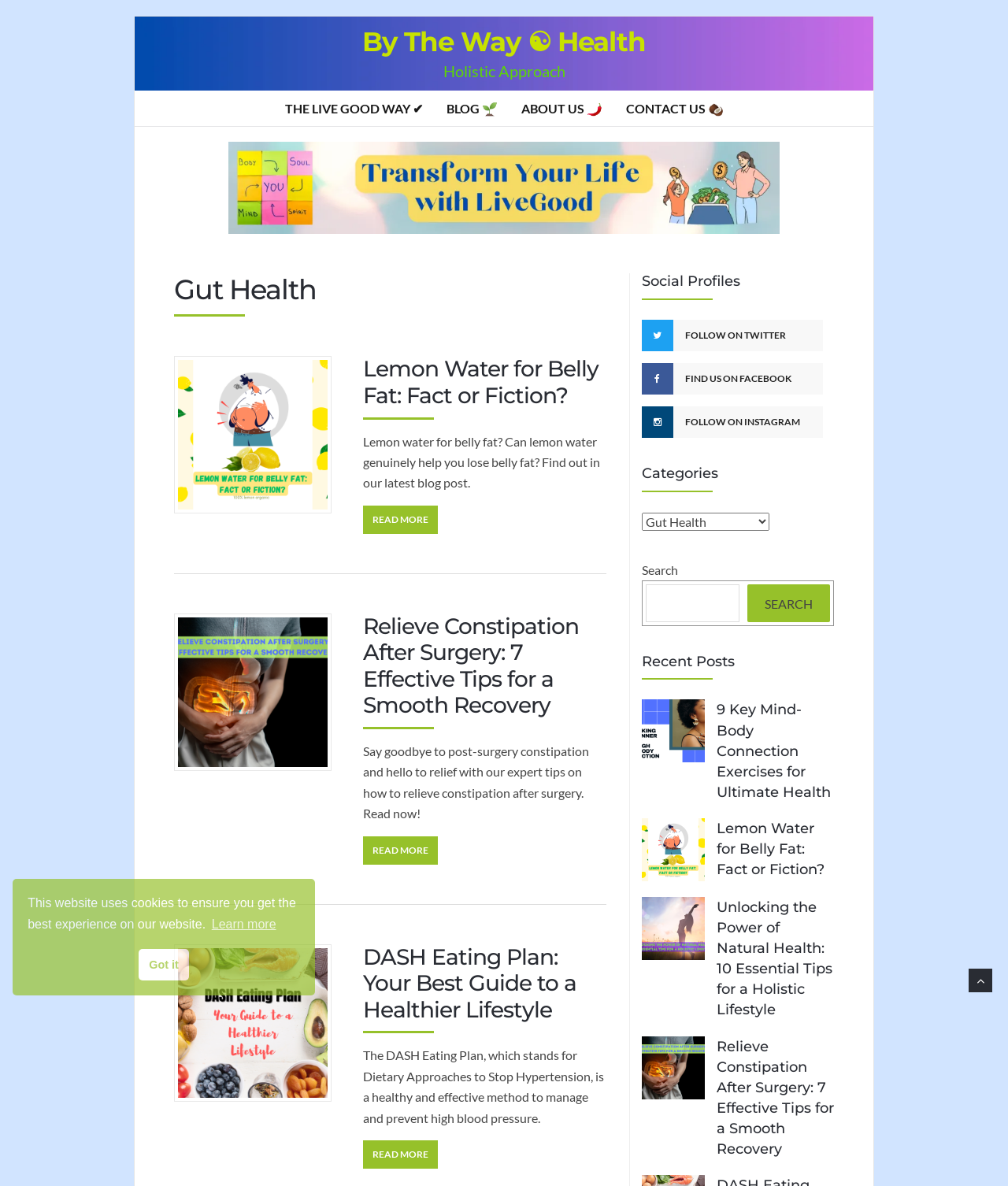Use the details in the image to answer the question thoroughly: 
What is the topic of the first article?

The first article on the webpage has a heading that says 'Lemon Water for Belly Fat: Fact or Fiction?' and an image with a similar title, indicating that the topic of the article is about the effectiveness of lemon water in reducing belly fat.